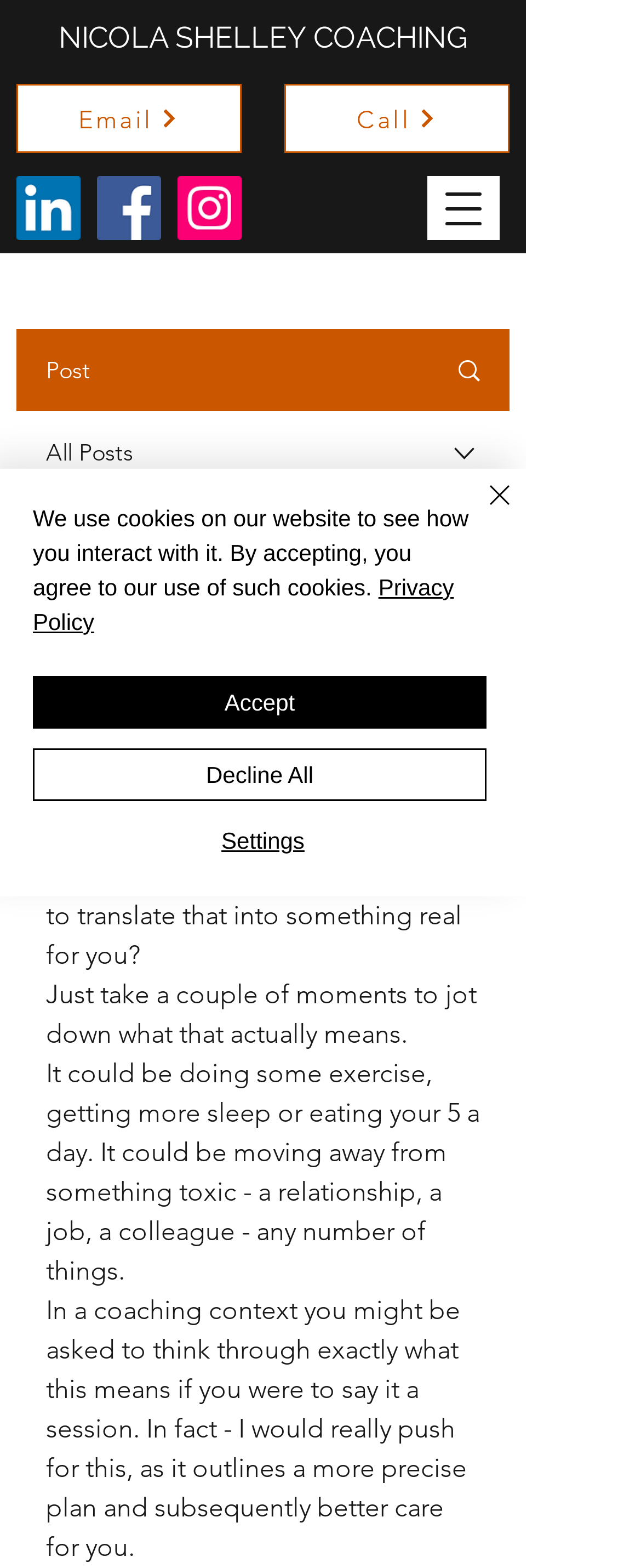Please provide a brief answer to the question using only one word or phrase: 
What is the name of the coaching service?

NICOLA SHELLEY COACHING